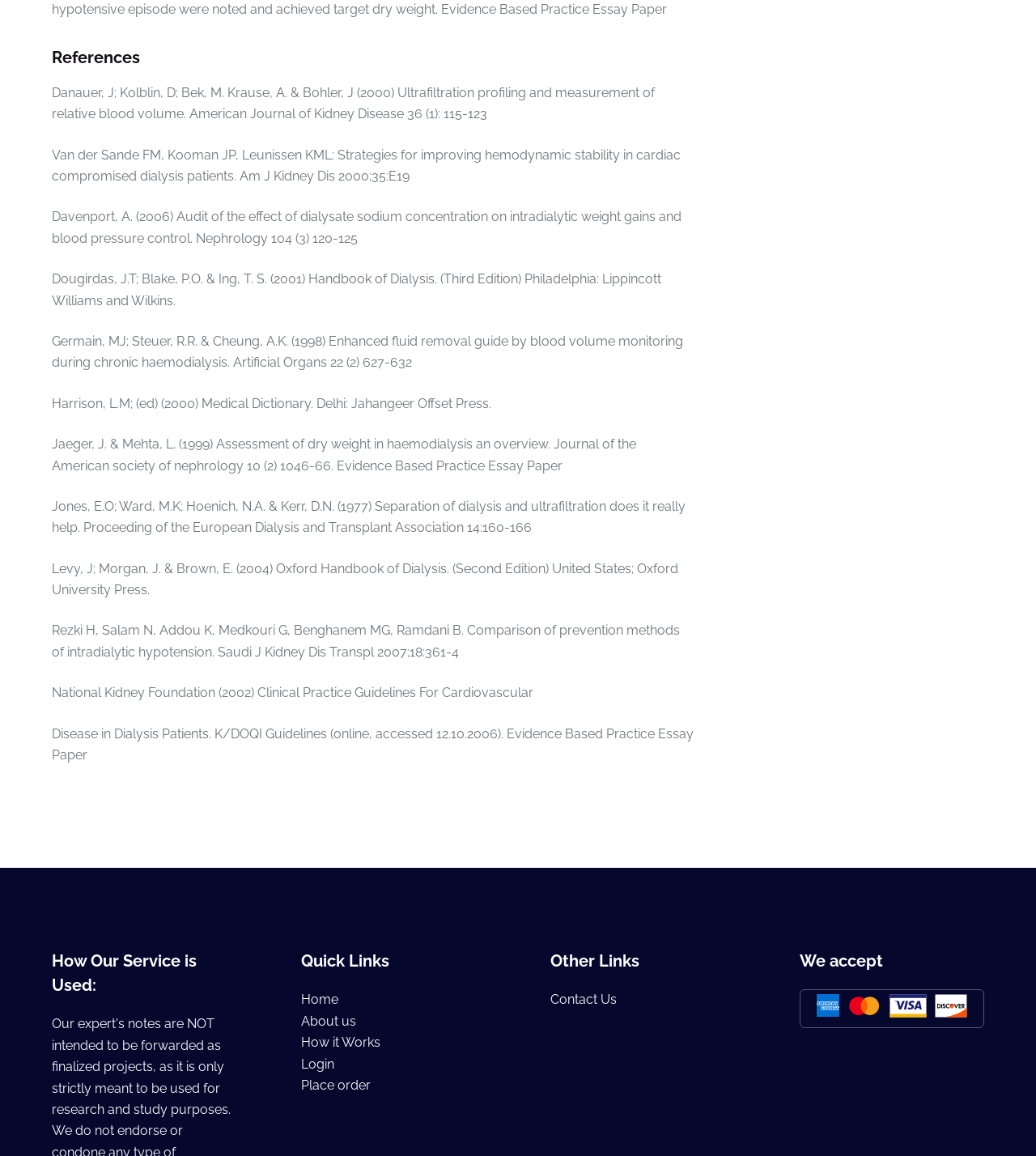Kindly respond to the following question with a single word or a brief phrase: 
What types of links are available in the 'Quick Links' section?

Navigation links